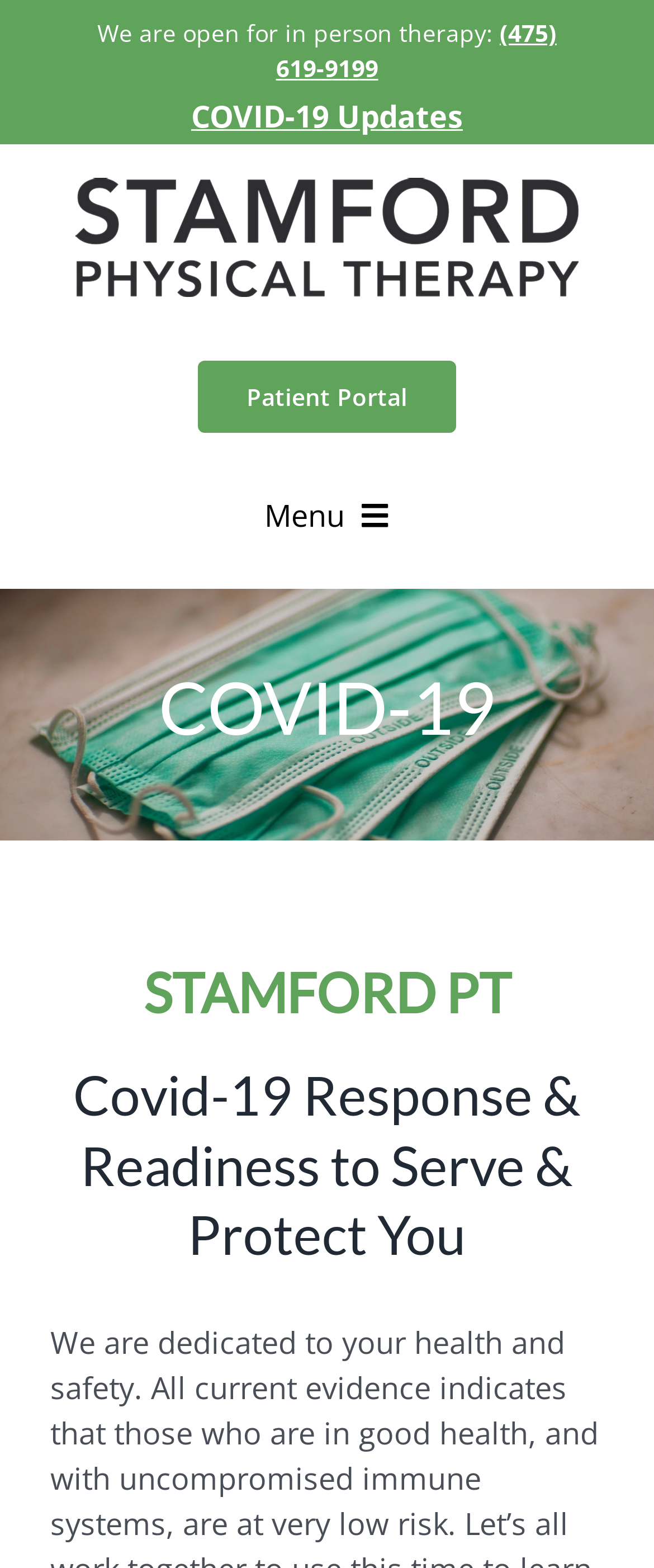Identify the bounding box coordinates of the part that should be clicked to carry out this instruction: "Log in to patient portal".

[0.303, 0.229, 0.697, 0.275]